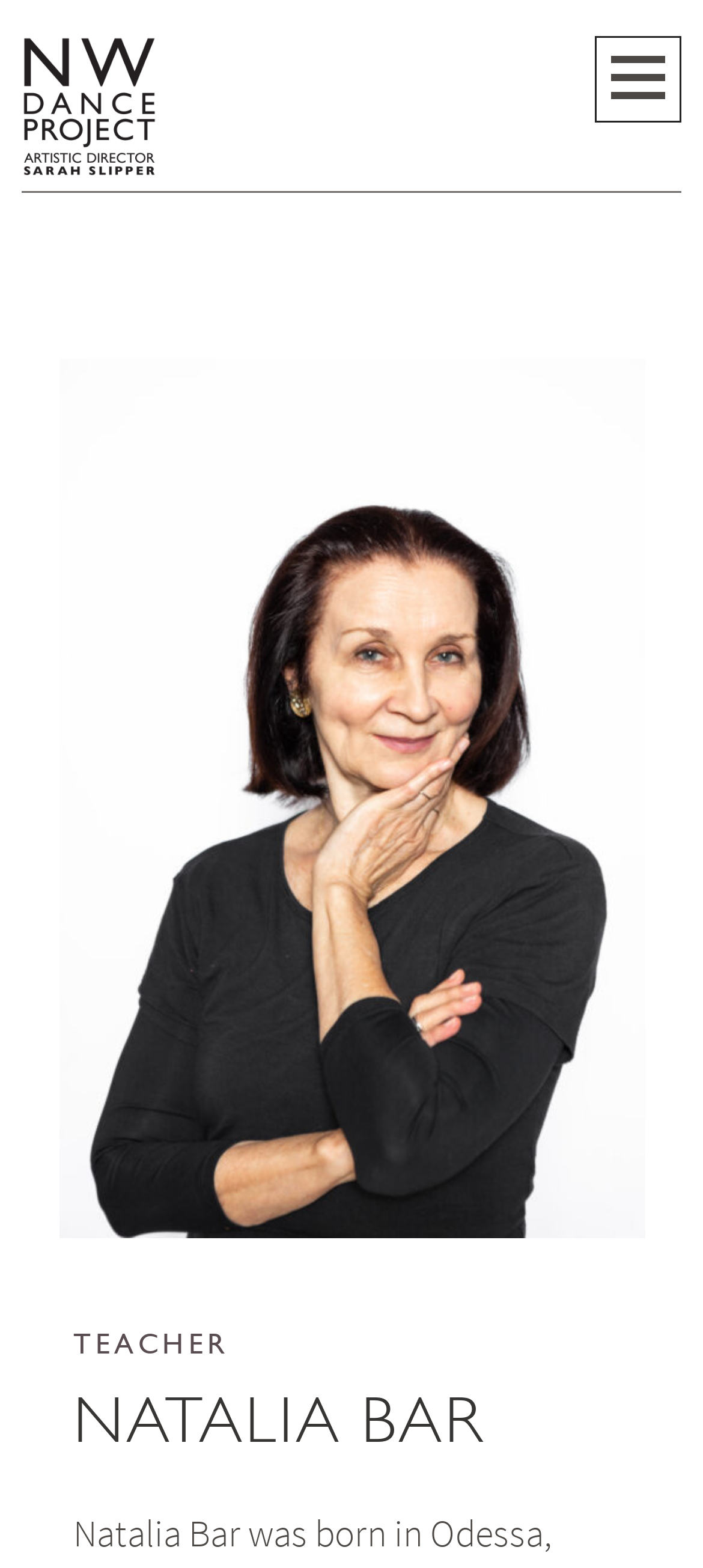Please give a concise answer to this question using a single word or phrase: 
What is the name of the person in the image?

Natalia Bar